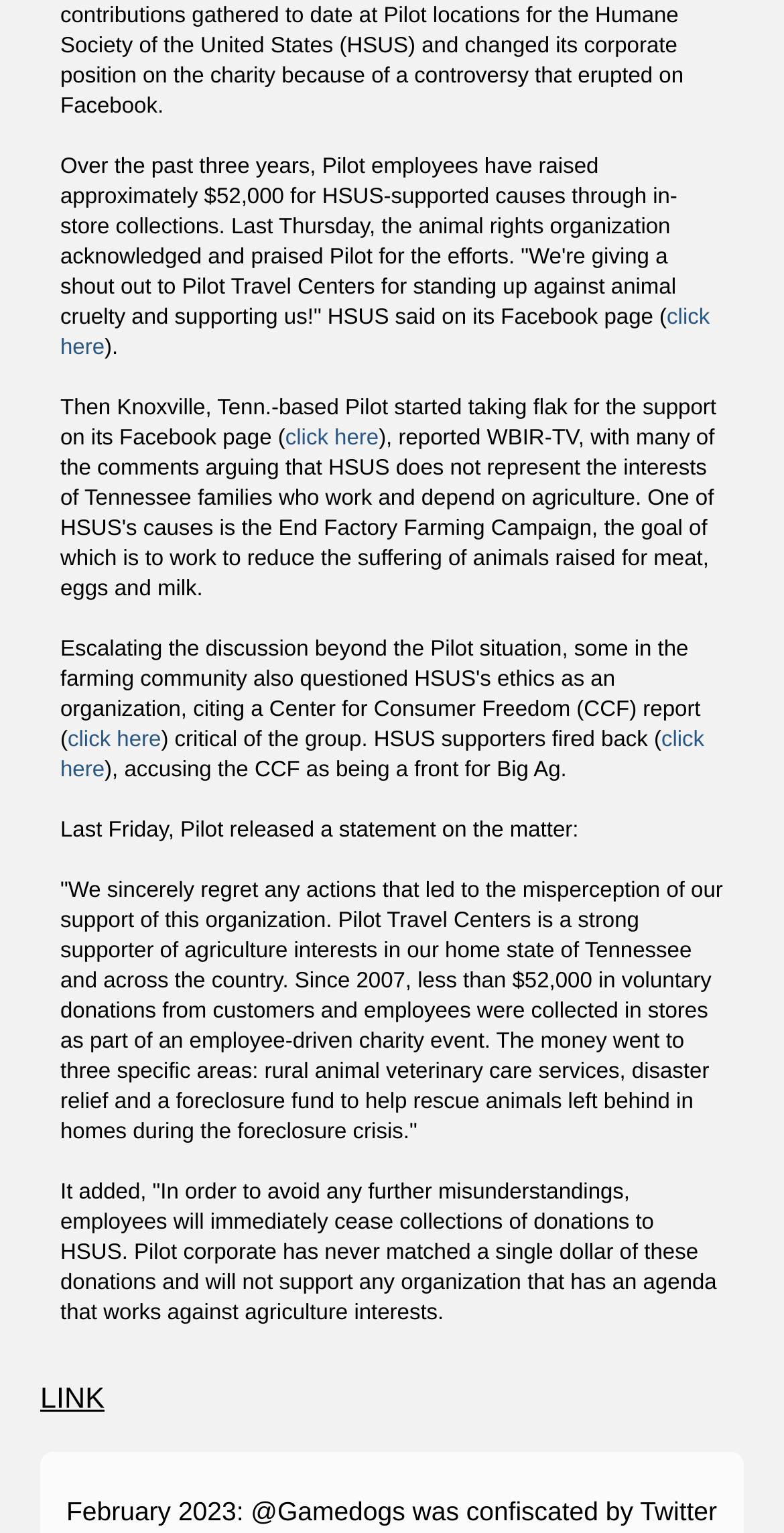What action will Pilot employees take regarding HSUS donations?
Give a single word or phrase as your answer by examining the image.

cease collections